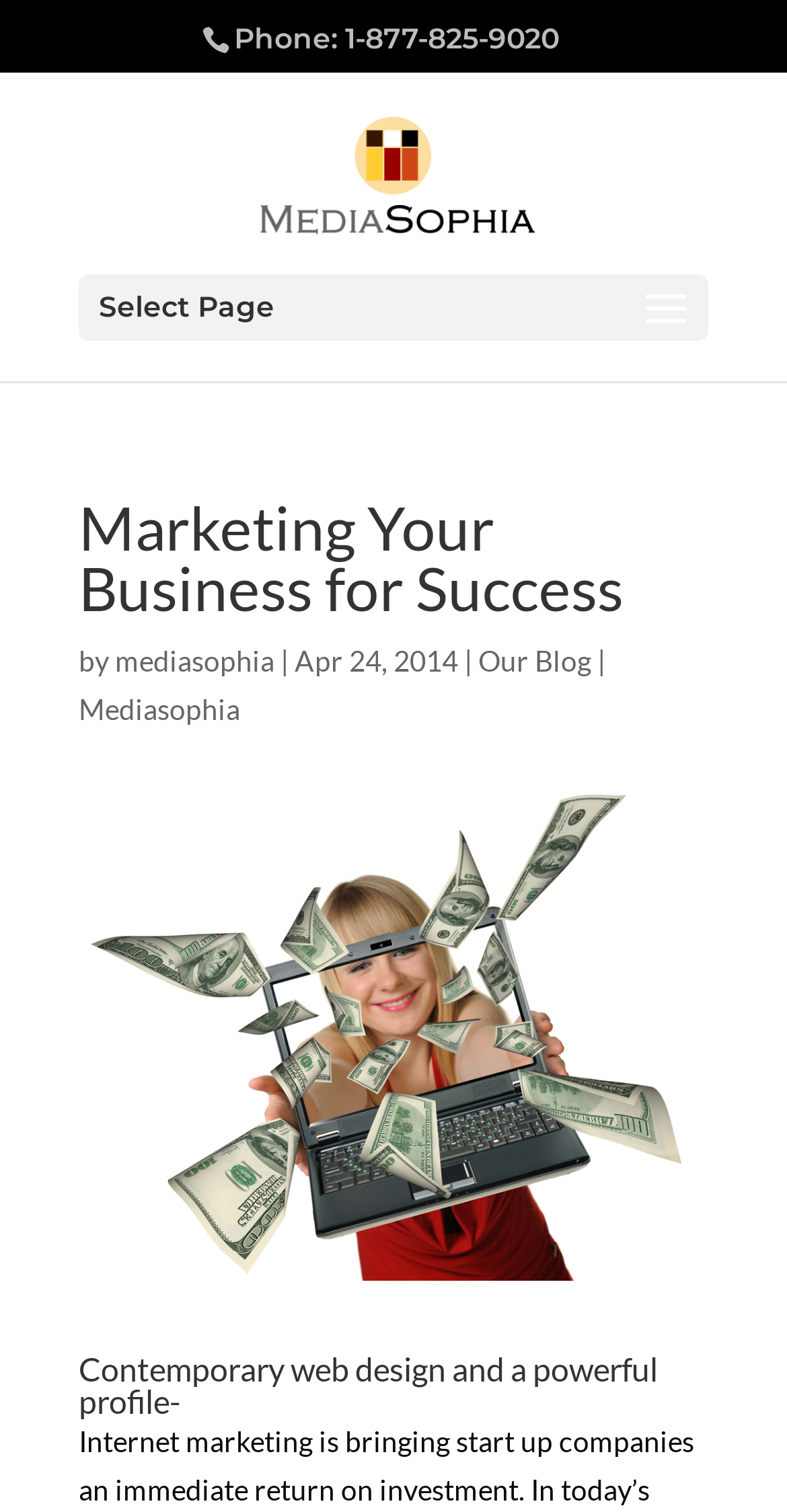How many sections are there in the main menu?
Look at the screenshot and give a one-word or phrase answer.

1